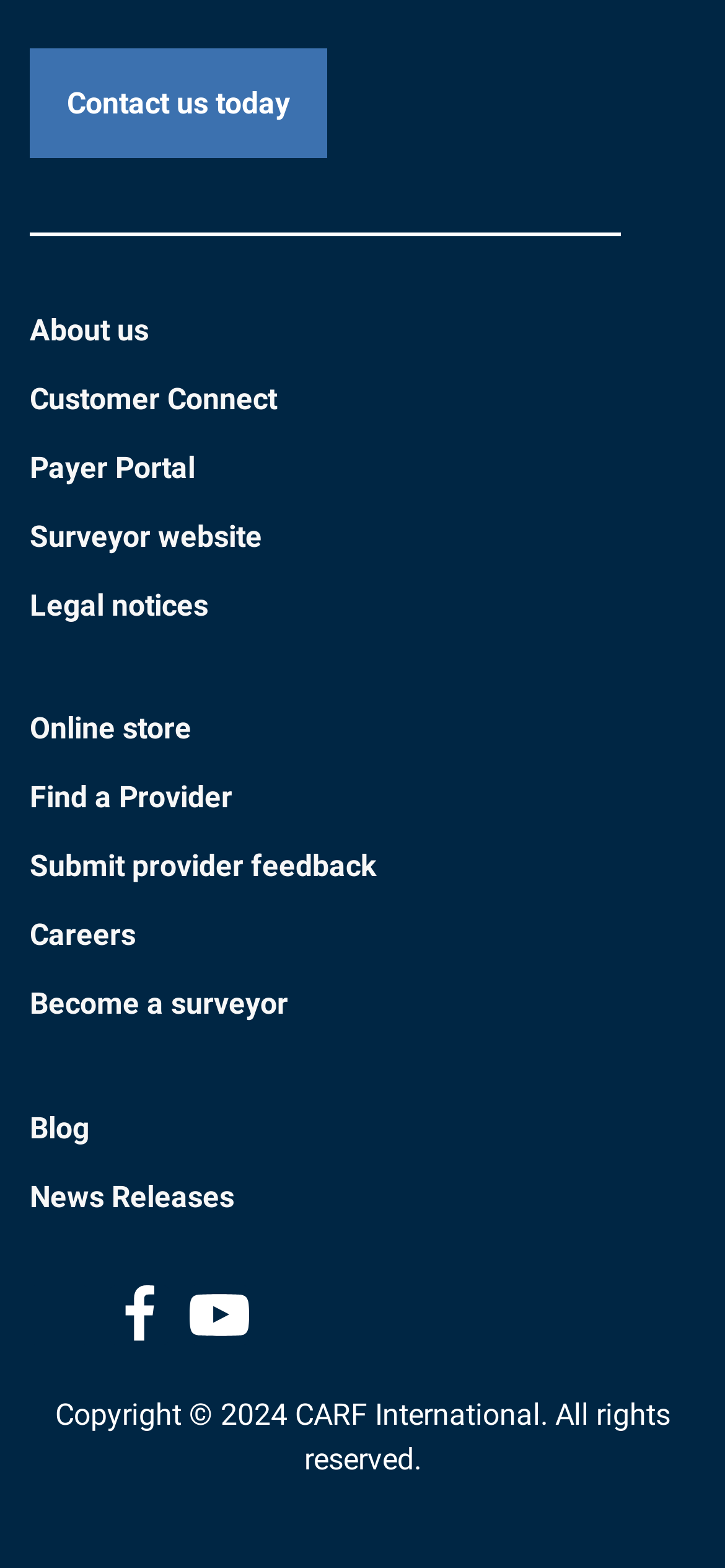Locate the bounding box coordinates of the clickable region to complete the following instruction: "Visit the About us page."

[0.041, 0.192, 0.959, 0.23]